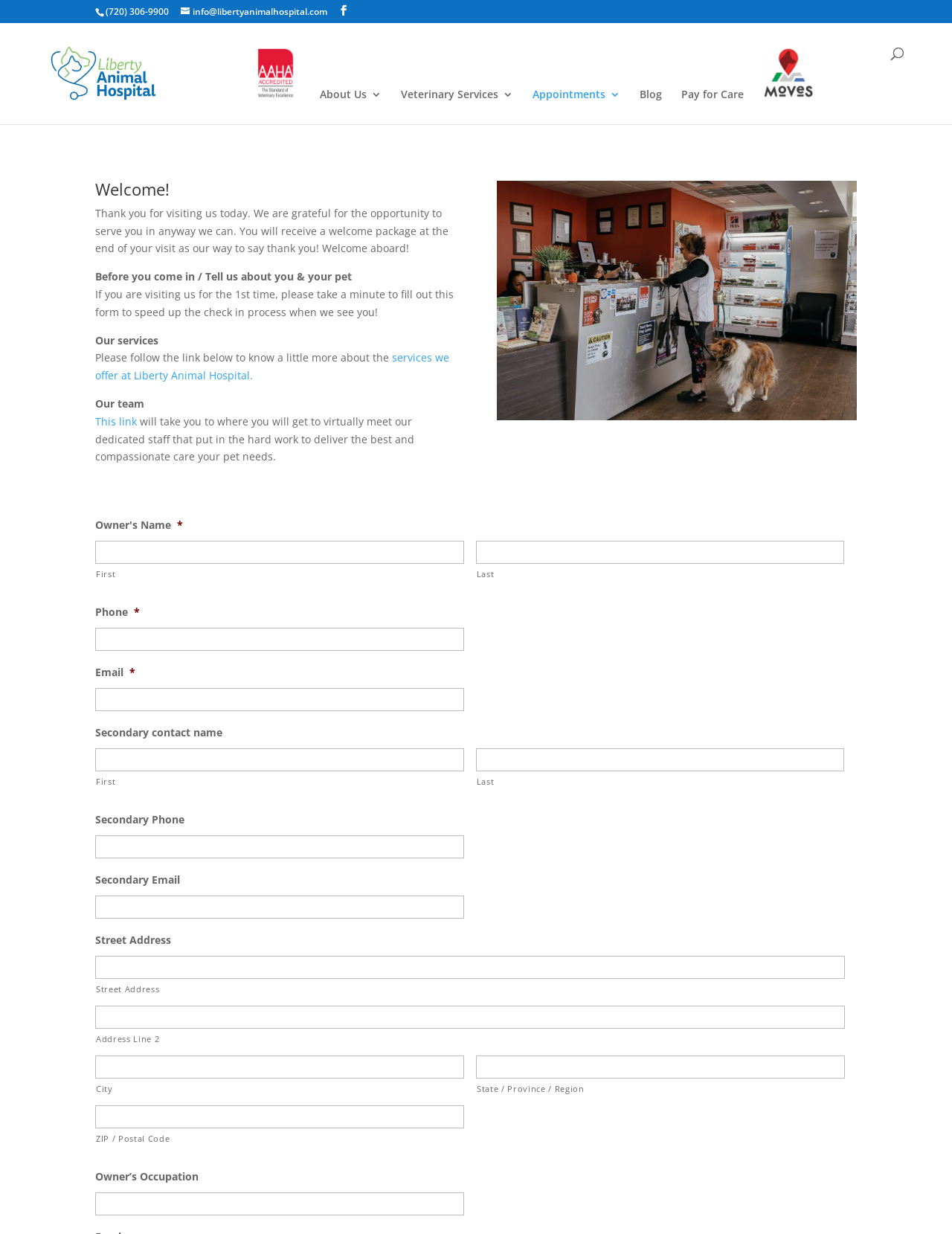Determine the bounding box coordinates of the clickable region to execute the instruction: "Search for something". The coordinates should be four float numbers between 0 and 1, denoted as [left, top, right, bottom].

[0.117, 0.018, 0.927, 0.02]